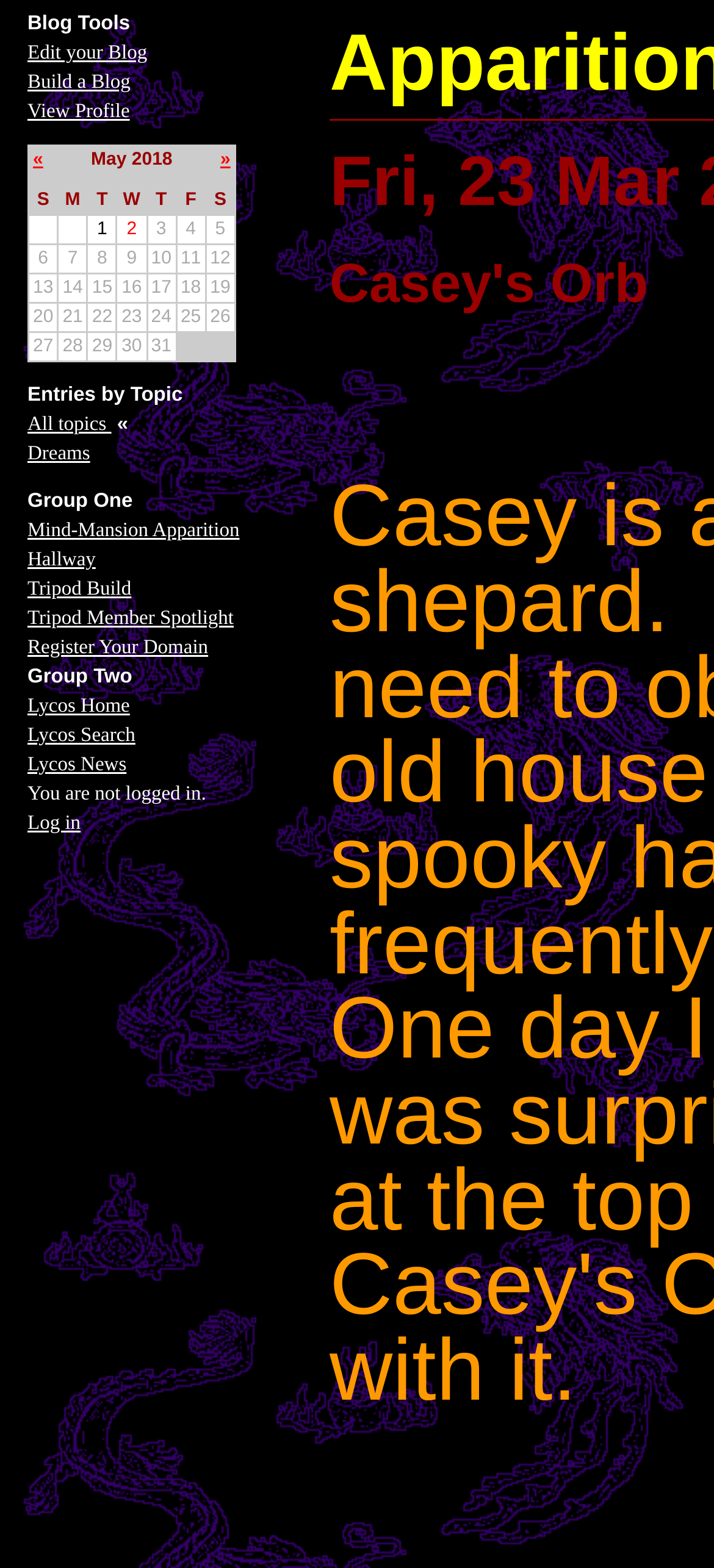How many links are there in the 'Blog Tools' section?
Provide a concise answer using a single word or phrase based on the image.

4